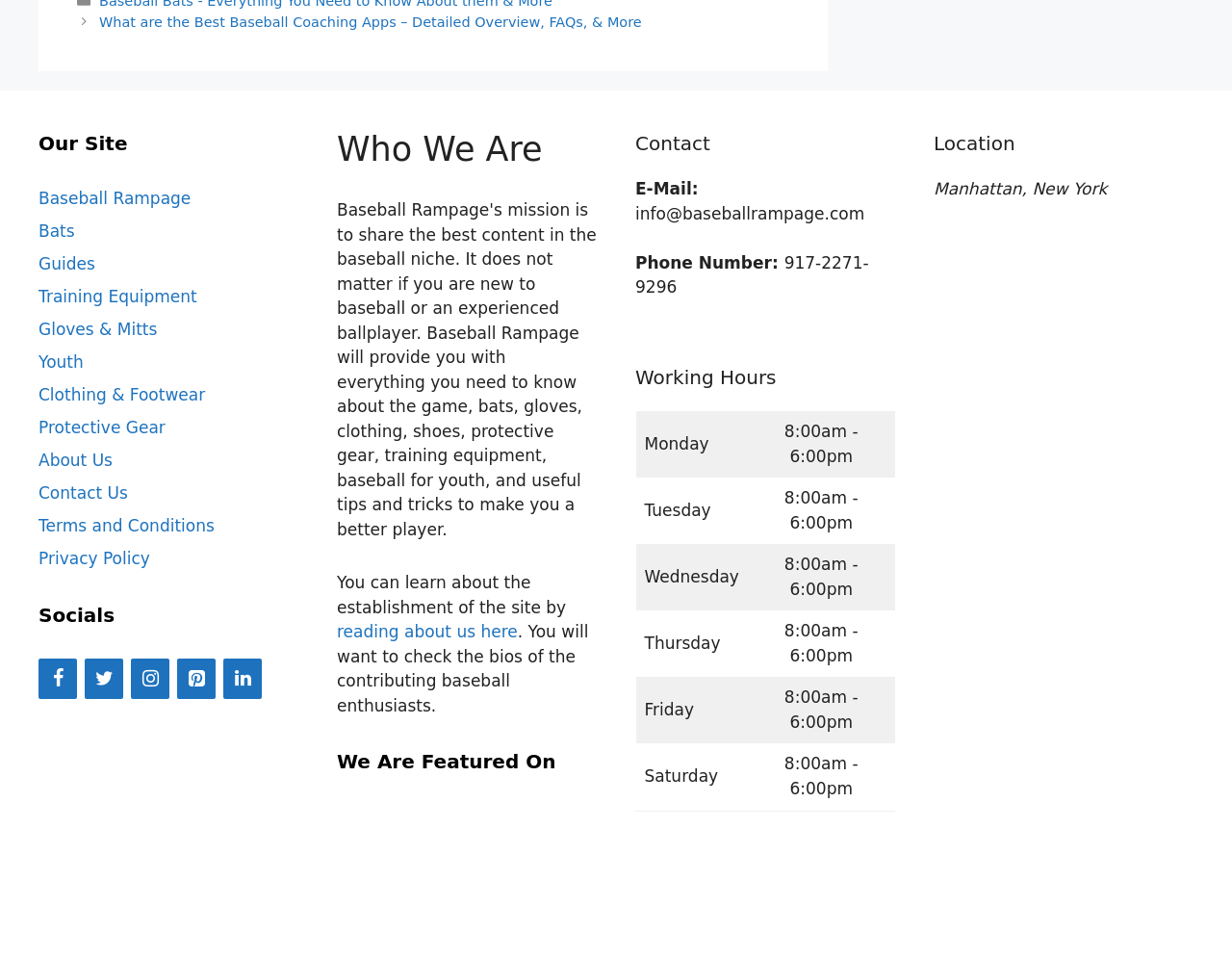Determine the bounding box coordinates of the clickable region to follow the instruction: "View the location on the map".

[0.758, 0.236, 0.969, 0.839]